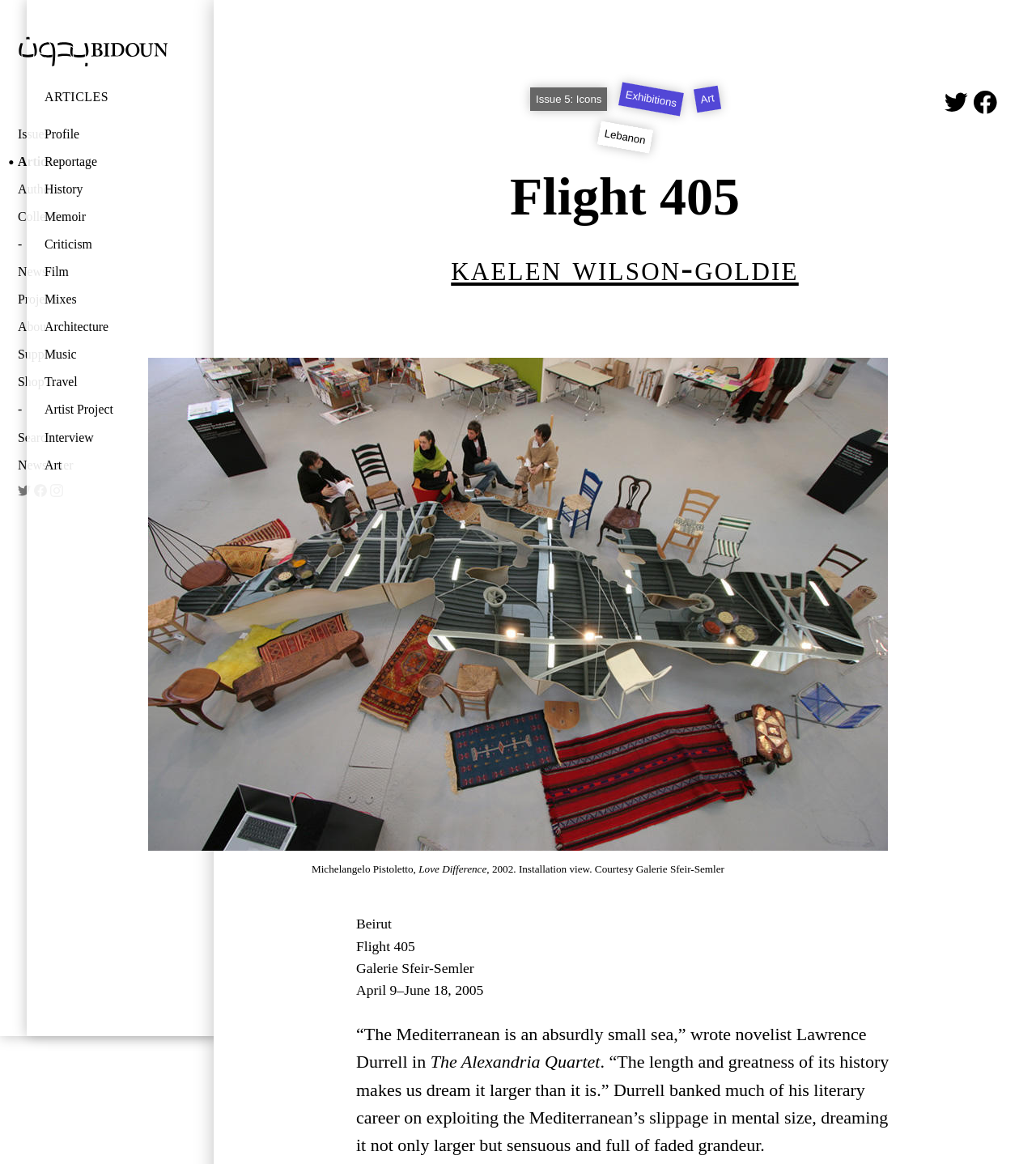Offer an in-depth caption of the entire webpage.

This webpage appears to be an article or blog post about Italian artist Michelangelo Pistoletto, with a focus on his work "Love Difference" from 2002. The page is divided into several sections, with a top navigation bar featuring links to various categories such as "Issues", "Articles", "Authors", and "Projects". Below this, there is a heading "ARTICLES" followed by a list of links to different article categories, including "Profile", "Reportage", and "History".

The main content of the page is an article about Michelangelo Pistoletto's work, featuring an image of the installation "Love Difference" with a caption describing the artwork. The article text is divided into several paragraphs, with the first paragraph discussing the Mediterranean Sea and its significance in literature and history.

To the right of the article, there is a sidebar featuring links to social media platforms, including Twitter, Facebook, and Instagram. Below this, there is a search bar with a text input field and a "Search" button. Further down, there is a section for newsletter subscription, with a text input field and a "Join" button.

At the very top of the page, there is a heading "Bidoun" with a link to the website's homepage. The page also features a few buttons and icons, including a Twitter icon, a Facebook icon, and an Instagram icon, which are likely links to the website's social media profiles.